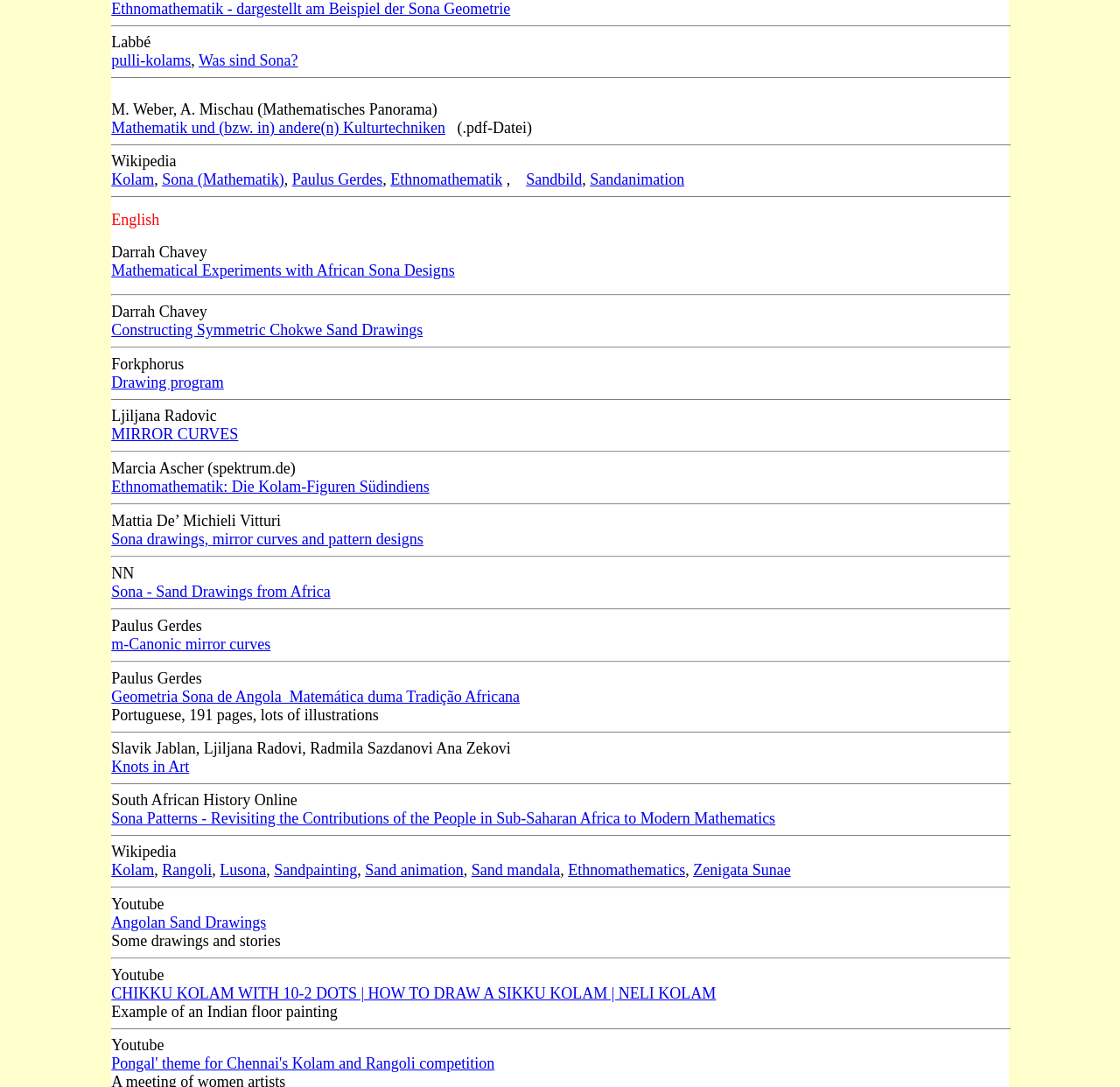Identify the bounding box coordinates of the element that should be clicked to fulfill this task: "Read the article 'Ethnomathematik: Die Kolam-Figuren Südindiens'". The coordinates should be provided as four float numbers between 0 and 1, i.e., [left, top, right, bottom].

[0.099, 0.44, 0.383, 0.456]